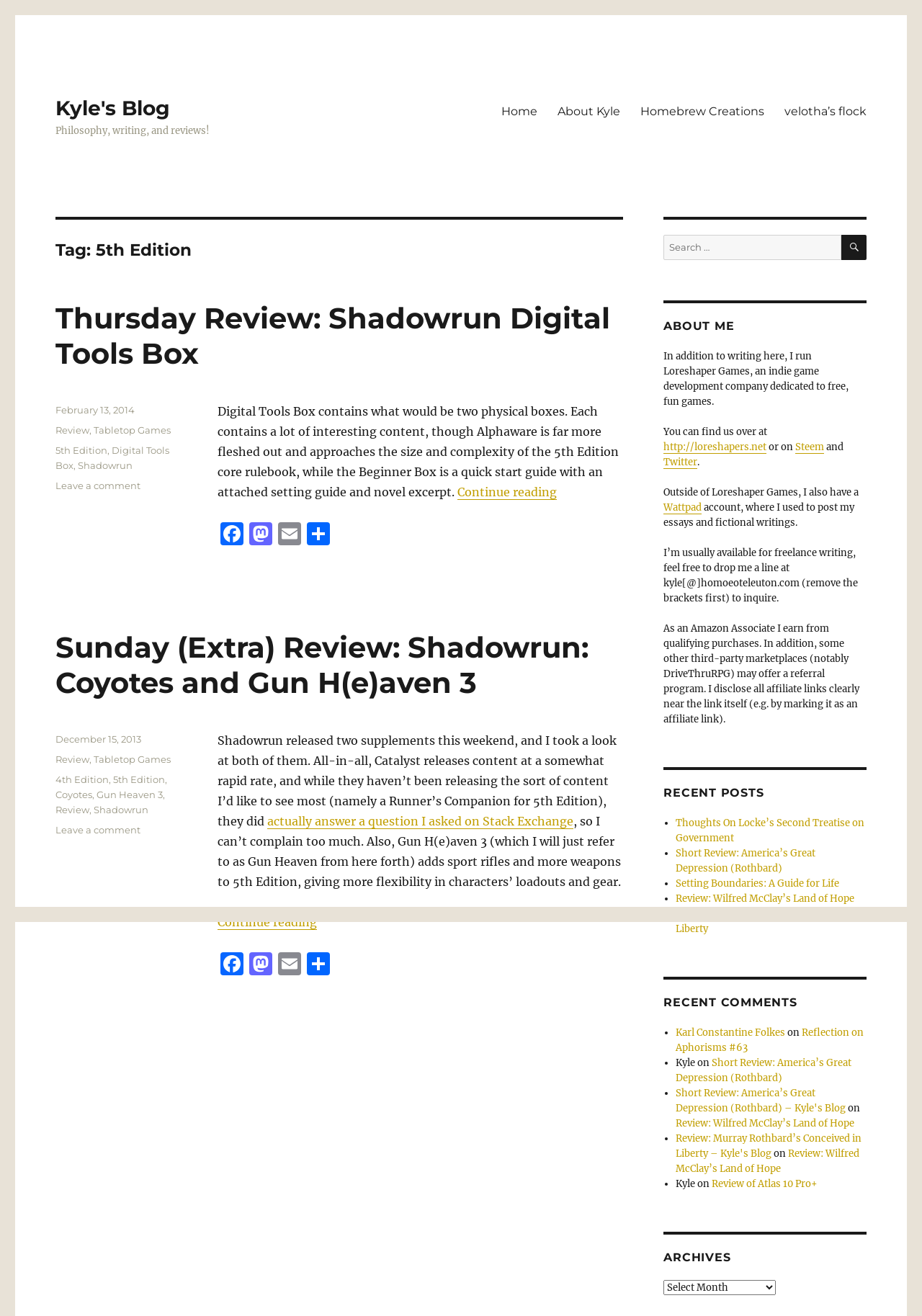Identify the bounding box coordinates of the clickable region required to complete the instruction: "Search for something". The coordinates should be given as four float numbers within the range of 0 and 1, i.e., [left, top, right, bottom].

[0.72, 0.178, 0.94, 0.198]